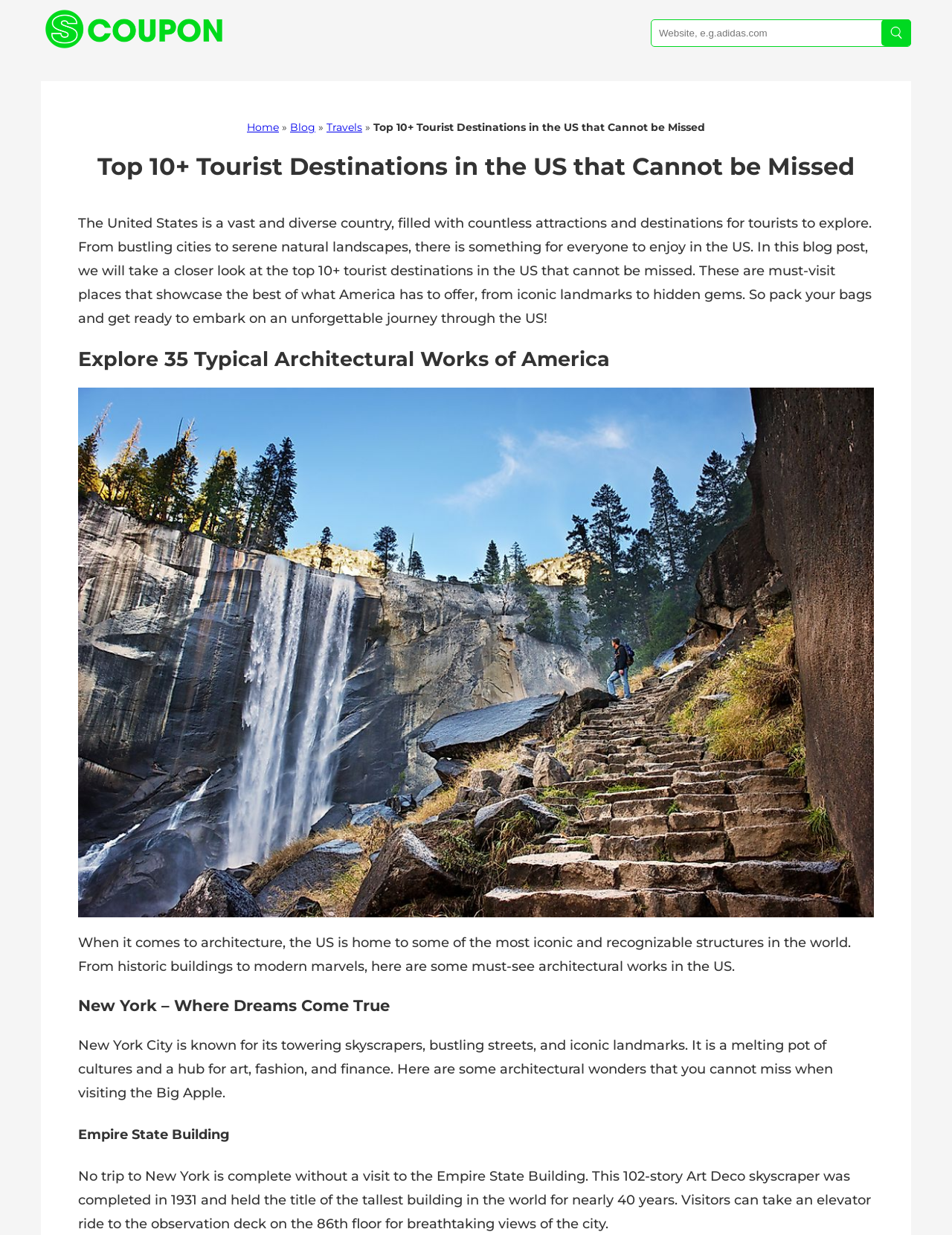Give a complete and precise description of the webpage's appearance.

The webpage is about tourist destinations in the United States, with a focus on the top 10+ must-visit places. At the top, there is a link to "S2COUPON - Saving your money online for shopping" accompanied by a small image, and a textbox to input a website, along with a button labeled "s2coupon" that has a small image.

Below this section, there is a navigation menu with links to "Home", "Blog", and "Travels", separated by a static text "»". The main title of the webpage, "Top 10+ Tourist Destinations in the US that Cannot be Missed", is displayed prominently, followed by a brief introduction to the United States as a tourist destination.

The introduction is followed by a heading that repeats the main title, and then a lengthy paragraph that describes the purpose of the blog post, which is to explore the top tourist destinations in the US. Below this, there is a heading "Explore 35 Typical Architectural Works of America", accompanied by a large image that takes up most of the width of the page.

The next section is dedicated to New York City, with a heading "New York – Where Dreams Come True" and a brief description of the city's architecture and cultural significance. This is followed by a heading "Empire State Building" and a detailed description of the iconic landmark, including its history and features.

Throughout the webpage, there are a total of 5 headings, 7 links, 4 images, and 7 blocks of static text. The layout is organized, with clear headings and concise text, making it easy to navigate and read.